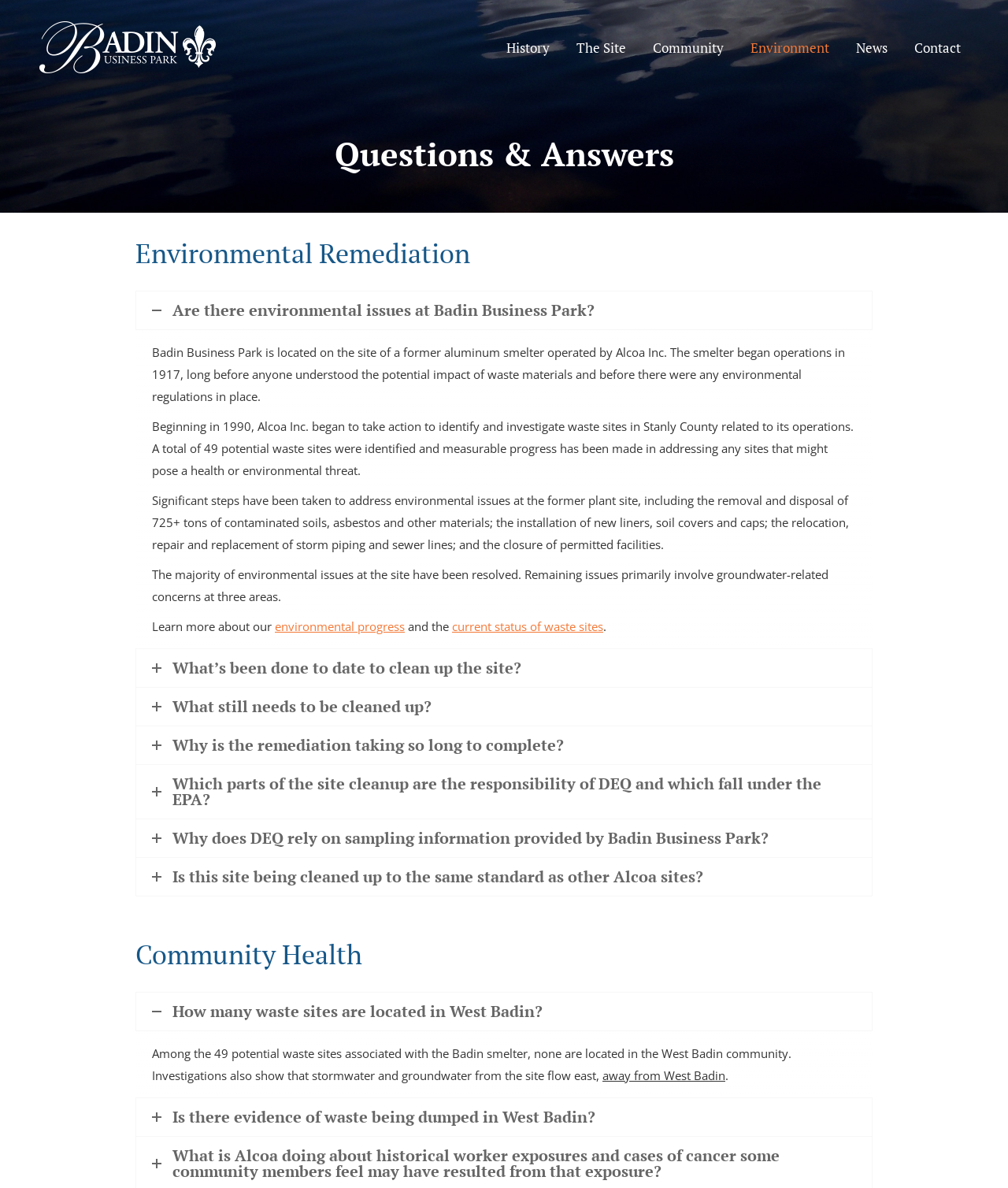Determine the bounding box coordinates of the section I need to click to execute the following instruction: "Click on the 'Contact' link". Provide the coordinates as four float numbers between 0 and 1, i.e., [left, top, right, bottom].

[0.899, 0.03, 0.961, 0.05]